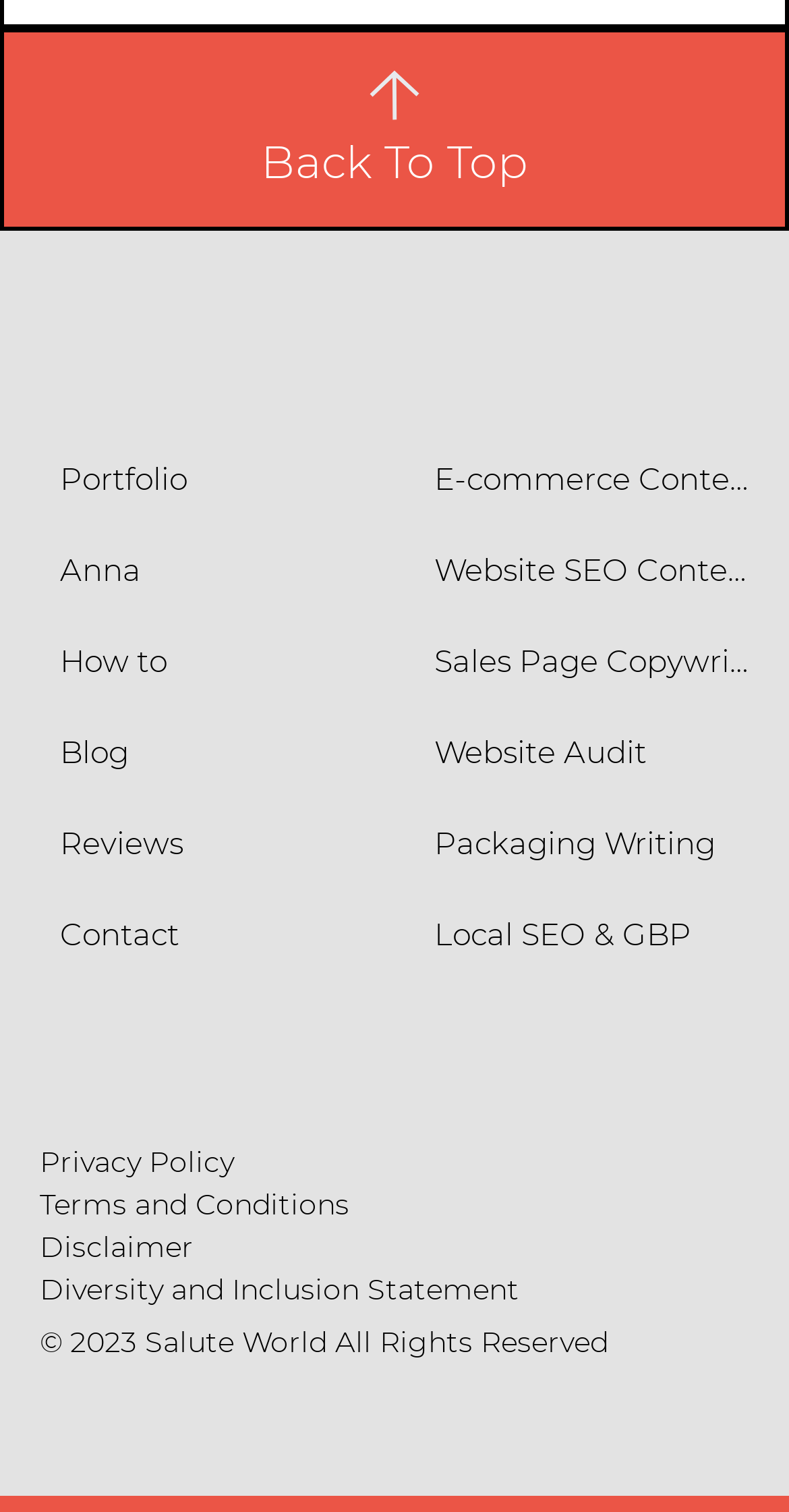Find the bounding box coordinates for the area that should be clicked to accomplish the instruction: "View Portfolio".

[0.05, 0.287, 0.475, 0.347]